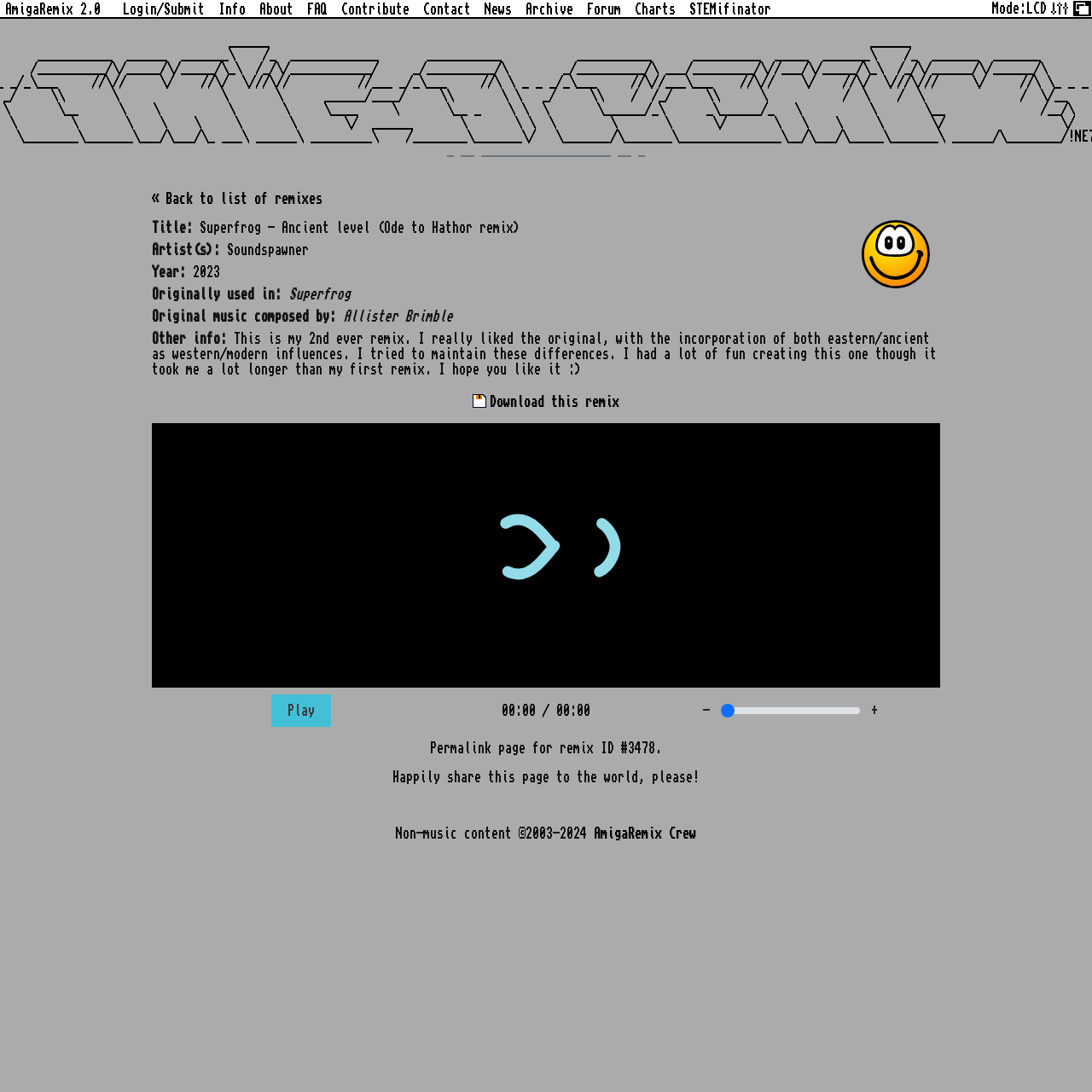Based on the element description "AmigaRemix Crew", predict the bounding box coordinates of the UI element.

[0.544, 0.757, 0.638, 0.77]